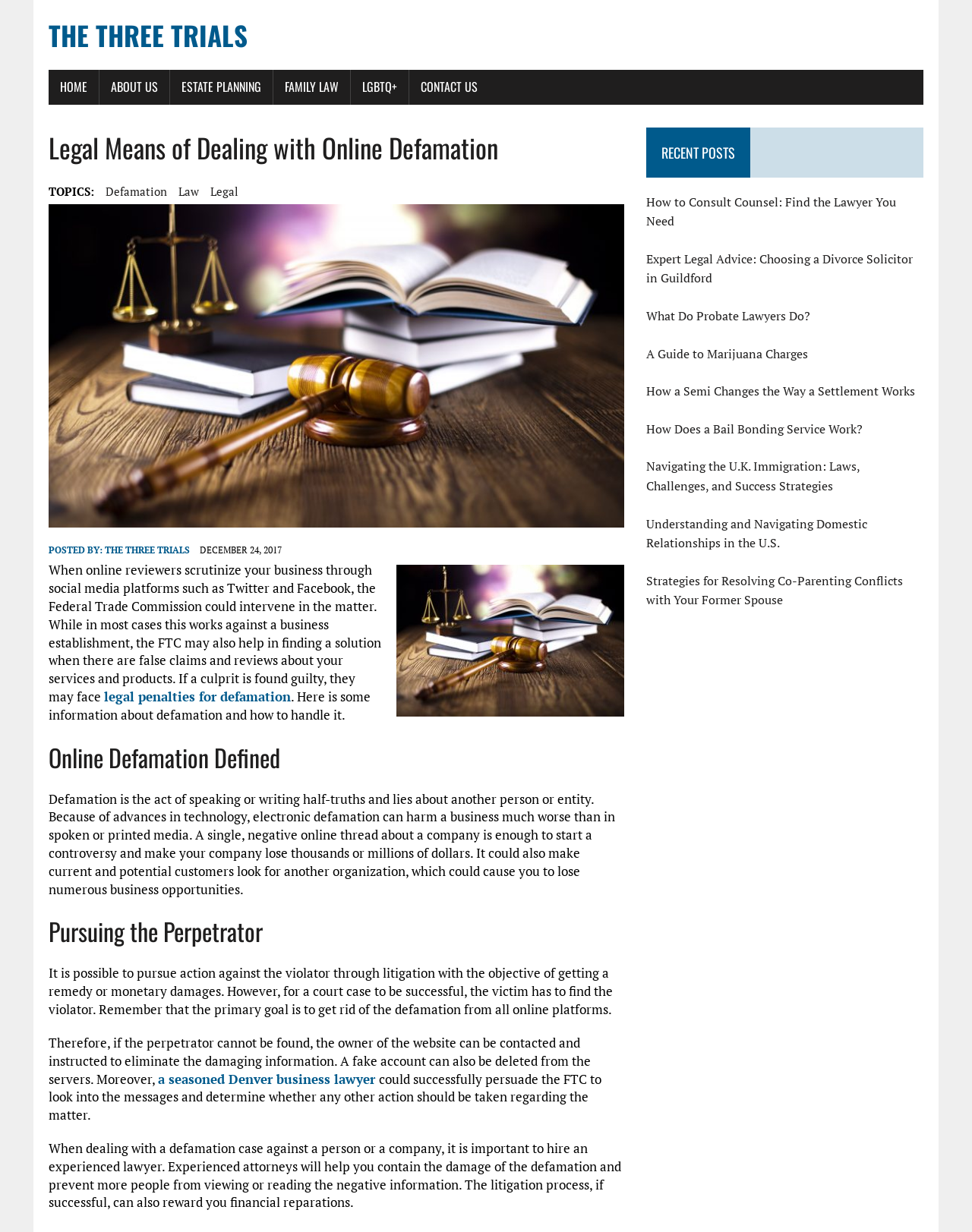Describe the webpage in detail, including text, images, and layout.

This webpage is about understanding online defamation and its legal implications. At the top, there is a navigation menu with links to "HOME", "ABOUT US", "ESTATE PLANNING", "FAMILY LAW", "LGBTQ+", and "CONTACT US". Below the navigation menu, there is a heading "THE THREE TRIALS" and an article that discusses online defamation.

The article starts with a heading "Legal Means of Dealing with Online Defamation" and lists topics related to defamation, law, and legal issues. Below the topics, there is an image of a judge's gavel and books. The article then discusses how online reviewers can harm a business's reputation and how the Federal Trade Commission can intervene in such cases.

The article continues with a section "Online Defamation Defined", which explains that defamation is the act of speaking or writing false information about another person or entity. It highlights the potential harm that online defamation can cause to a business.

The next section, "Pursuing the Perpetrator", discusses the possibility of taking legal action against the violator and the importance of finding the perpetrator. It also mentions that if the perpetrator cannot be found, the website owner can be contacted to remove the damaging information.

The article concludes with a section that emphasizes the importance of hiring an experienced lawyer when dealing with a defamation case. It also mentions that a seasoned lawyer can help contain the damage and prevent further harm.

On the right side of the webpage, there is a section titled "RECENT POSTS" that lists several links to other articles related to legal issues, such as consulting counsel, divorce solicitors, probate lawyers, and marijuana charges.